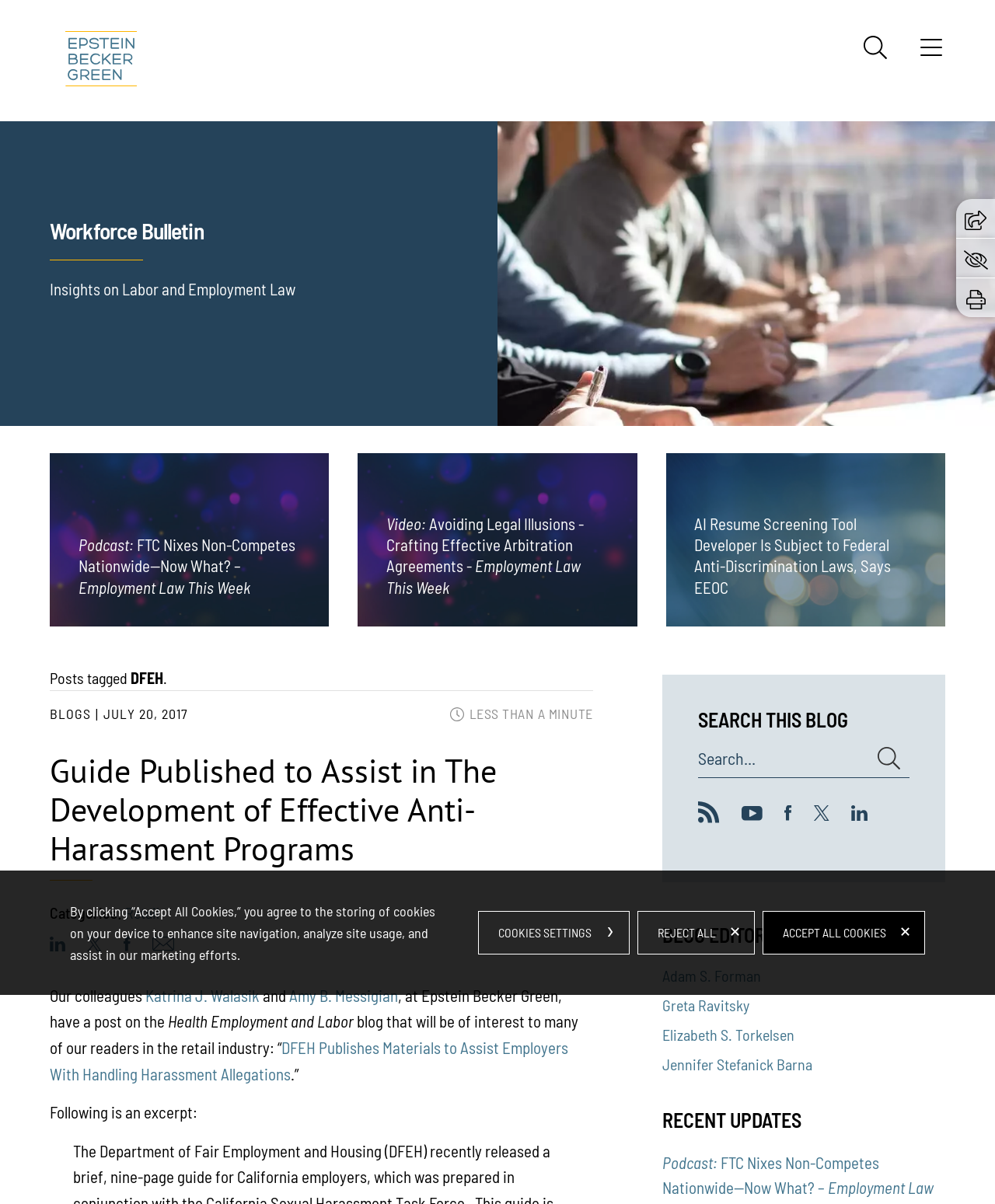Generate a thorough caption that explains the contents of the webpage.

The webpage is titled "Workforce Bulletin - Insights on Labor and Employment Law | Epstein Becker Green - Law Firm". At the top left, there is a link to "Epstein Becker & Green, P.C." accompanied by an image of the law firm's logo. Below this, there are three links: "Main Content", "Main Menu", and "Search", which are likely navigation links.

The main content area is divided into several sections. The first section has a heading "Workforce Bulletin" and a subheading "Insights on Labor and Employment Law". Below this, there are three links to articles or posts, each with a brief description. The first article is about the FTC's stance on non-competes, the second is a video about arbitration agreements, and the third is about AI resume screening tools and federal anti-discrimination laws.

To the right of these articles, there is a section with a heading "Posts tagged" and a list of tags, including "DFEH". Below this, there is a section with a heading "BLOGS" and a list of blog posts, each with a brief description and a timestamp. There is also an image of a clock and a link to a guide on developing effective anti-harassment programs.

Further down the page, there is a section with a heading "Categories:" and a list of categories, including "Retail". Below this, there are links to social media platforms, including LinkedIn, Twitter, Facebook, and Email.

The next section has a heading "Our colleagues" and mentions two colleagues, Katrina J. Walasik and Amy B. Messigian, who have written a post on the Health Employment and Labor blog. The post is about the DFEH publishing materials to assist employers with handling harassment allegations.

To the right of this section, there is a search bar with a heading "SEARCH THIS BLOG" and a button to search. Below this, there are links to RSS, YouTube, Facebook, Twitter, and LinkedIn.

At the bottom of the page, there are sections with headings "BLOG EDITORS" and "RECENT UPDATES", which list the names of blog editors and recent updates, respectively.

There are also several buttons and links at the bottom of the page, including a "Share" button, a link to privacy settings, a "Print" button, and a dialog box for cookie policy settings.